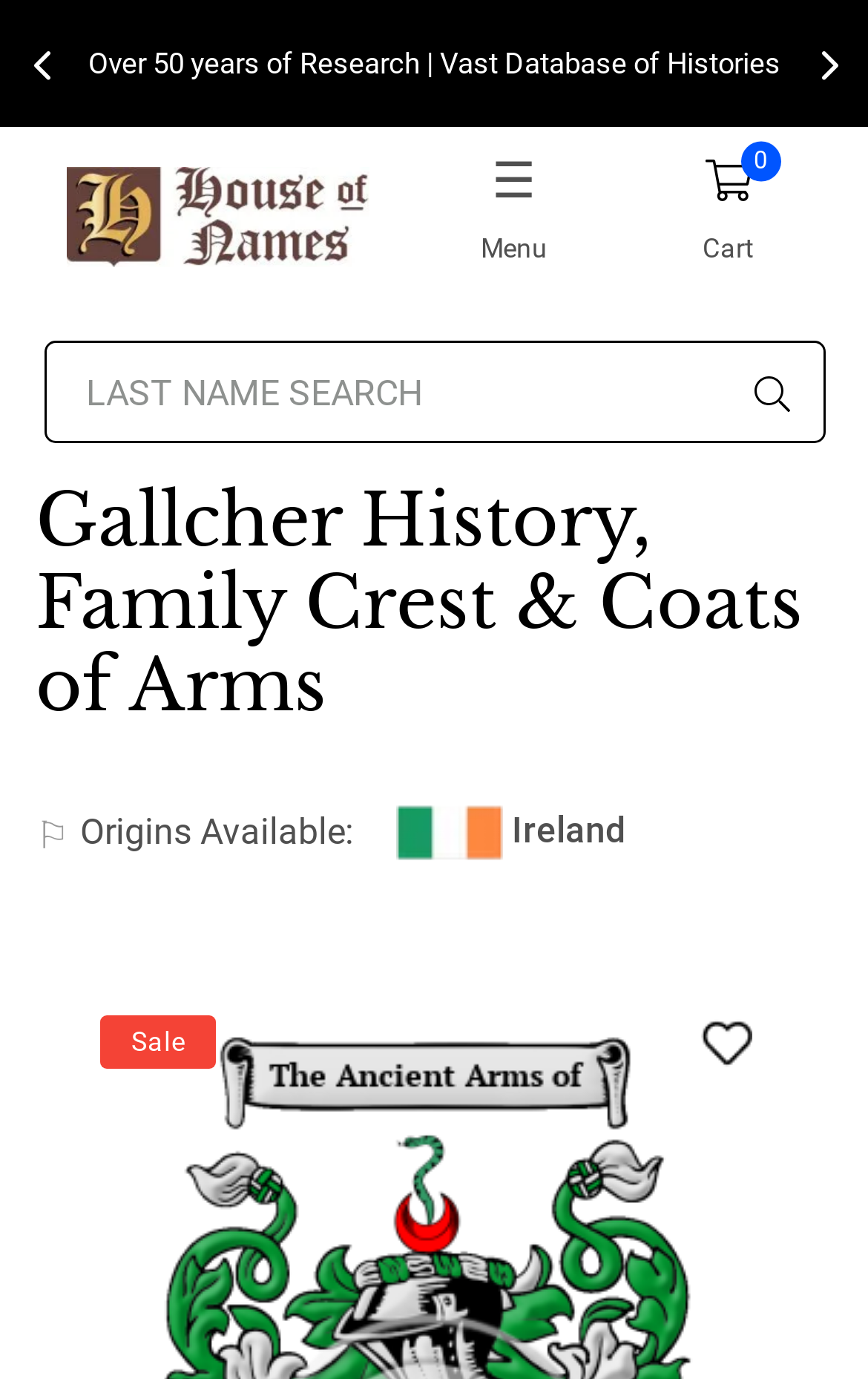Bounding box coordinates should be provided in the format (top-left x, top-left y, bottom-right x, bottom-right y) with all values between 0 and 1. Identify the bounding box for this UI element: name="searchTerm" placeholder="LAST NAME SEARCH"

[0.05, 0.247, 0.95, 0.321]